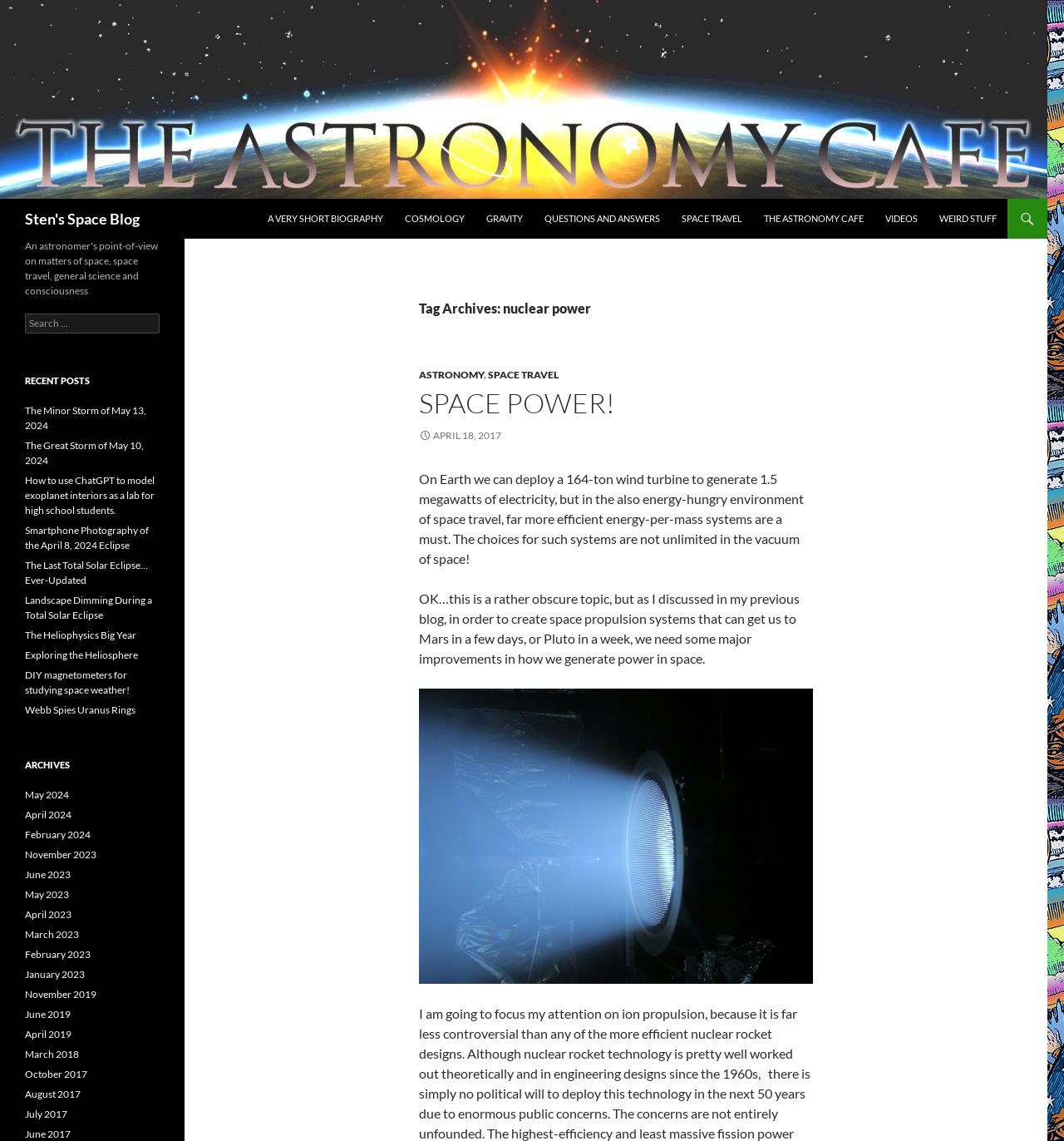What is the topic of the blog post?
Based on the visual content, answer with a single word or a brief phrase.

nuclear power